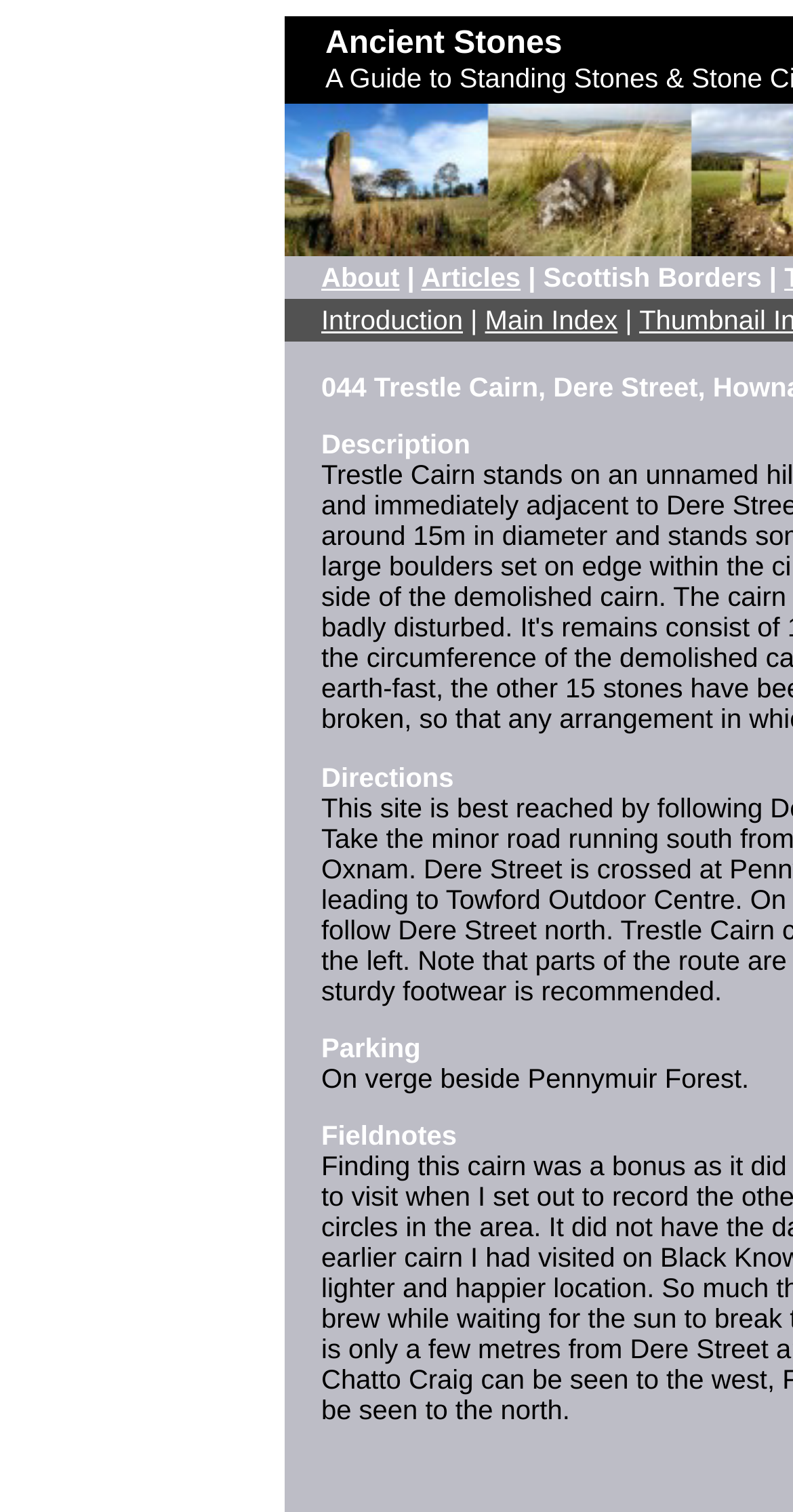Based on the provided description, "Main Index", find the bounding box of the corresponding UI element in the screenshot.

[0.612, 0.202, 0.779, 0.222]